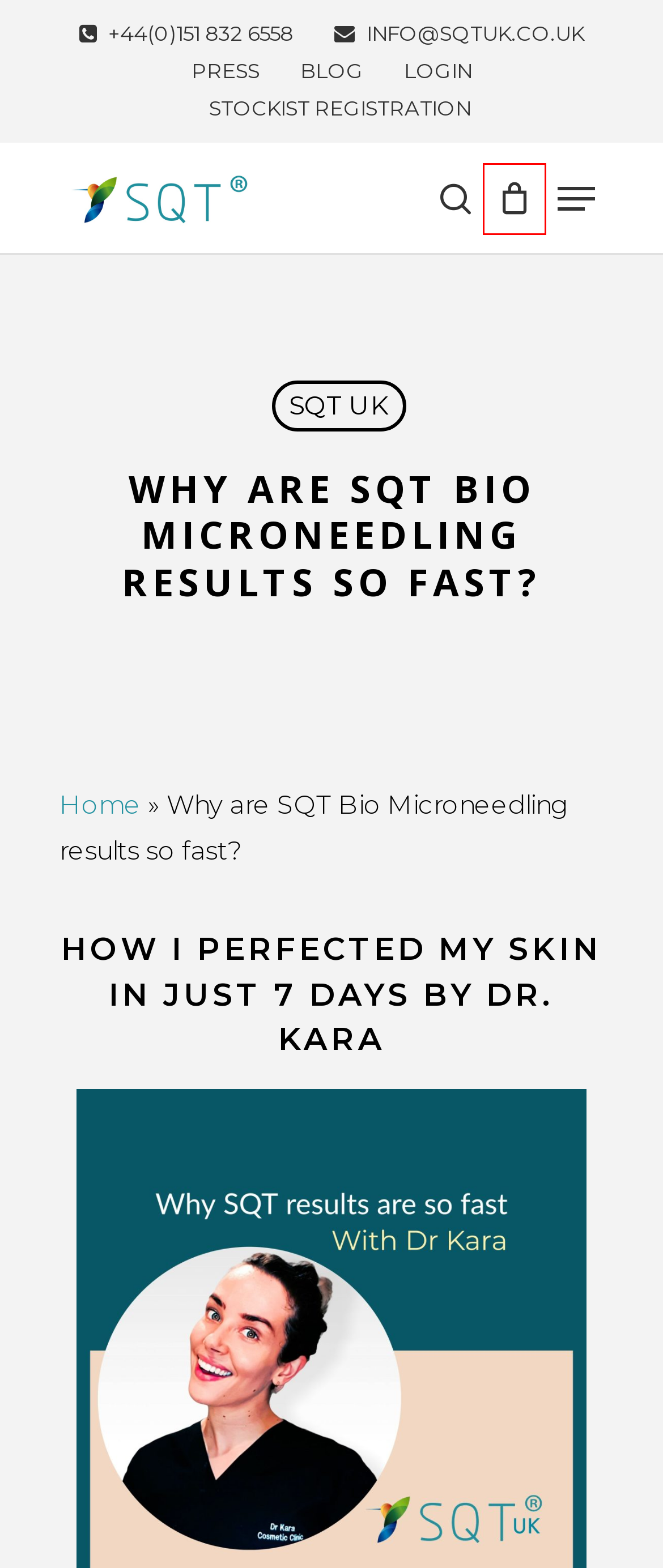View the screenshot of the webpage containing a red bounding box around a UI element. Select the most fitting webpage description for the new page shown after the element in the red bounding box is clicked. Here are the candidates:
A. SQT The Treatment for Acne - SQT Bio Microneedling
B. Press - SQT UK Bio Microneedling
C. My account - SQT
D. Blog - SQT
E. Cart - SQT
F. Register - SQT UK
G. SQT UK Bio Microneedling - SQT UK
H. Microneedling | British College of Aesthetic Medicine

E